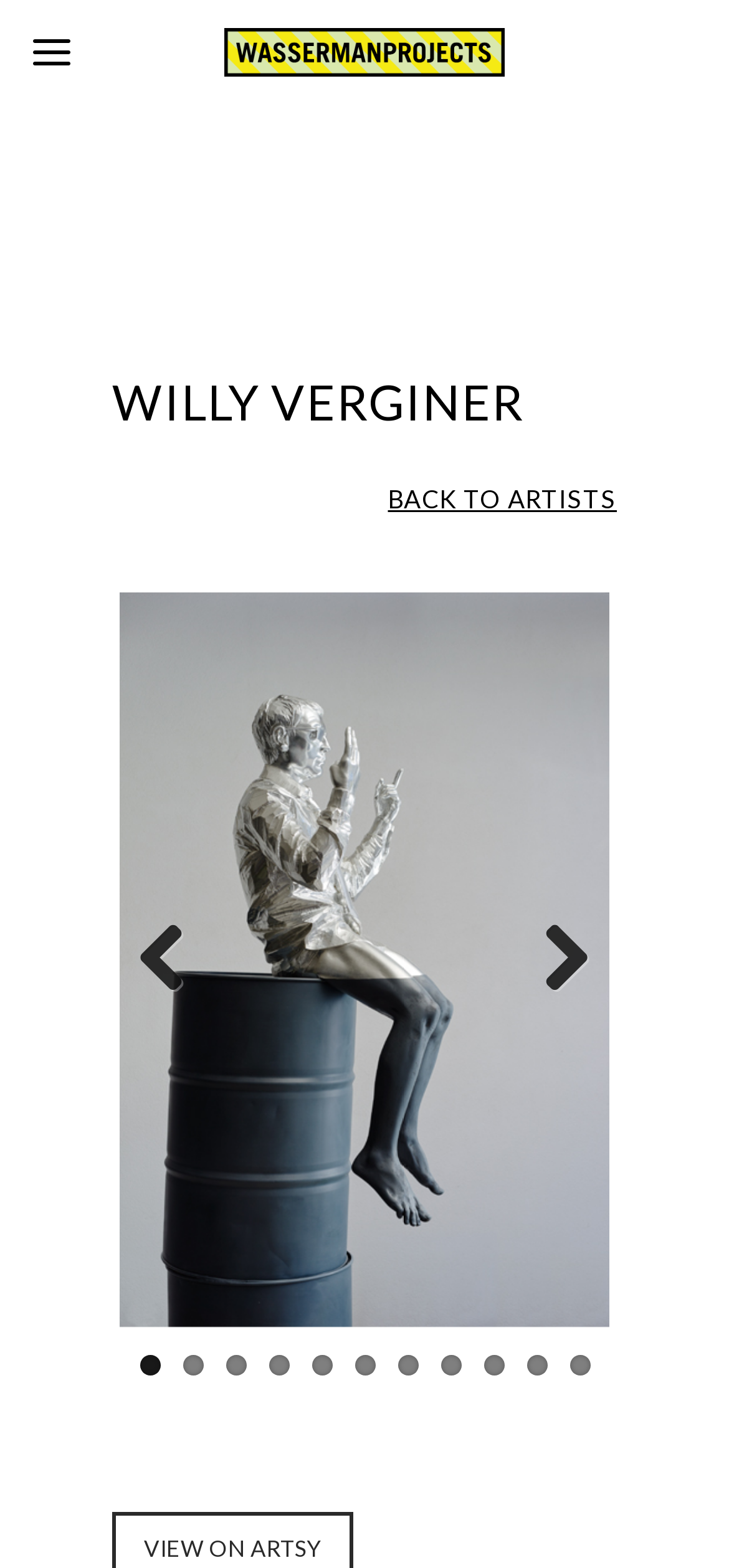Identify the coordinates of the bounding box for the element that must be clicked to accomplish the instruction: "Go to archives from June 2019".

None